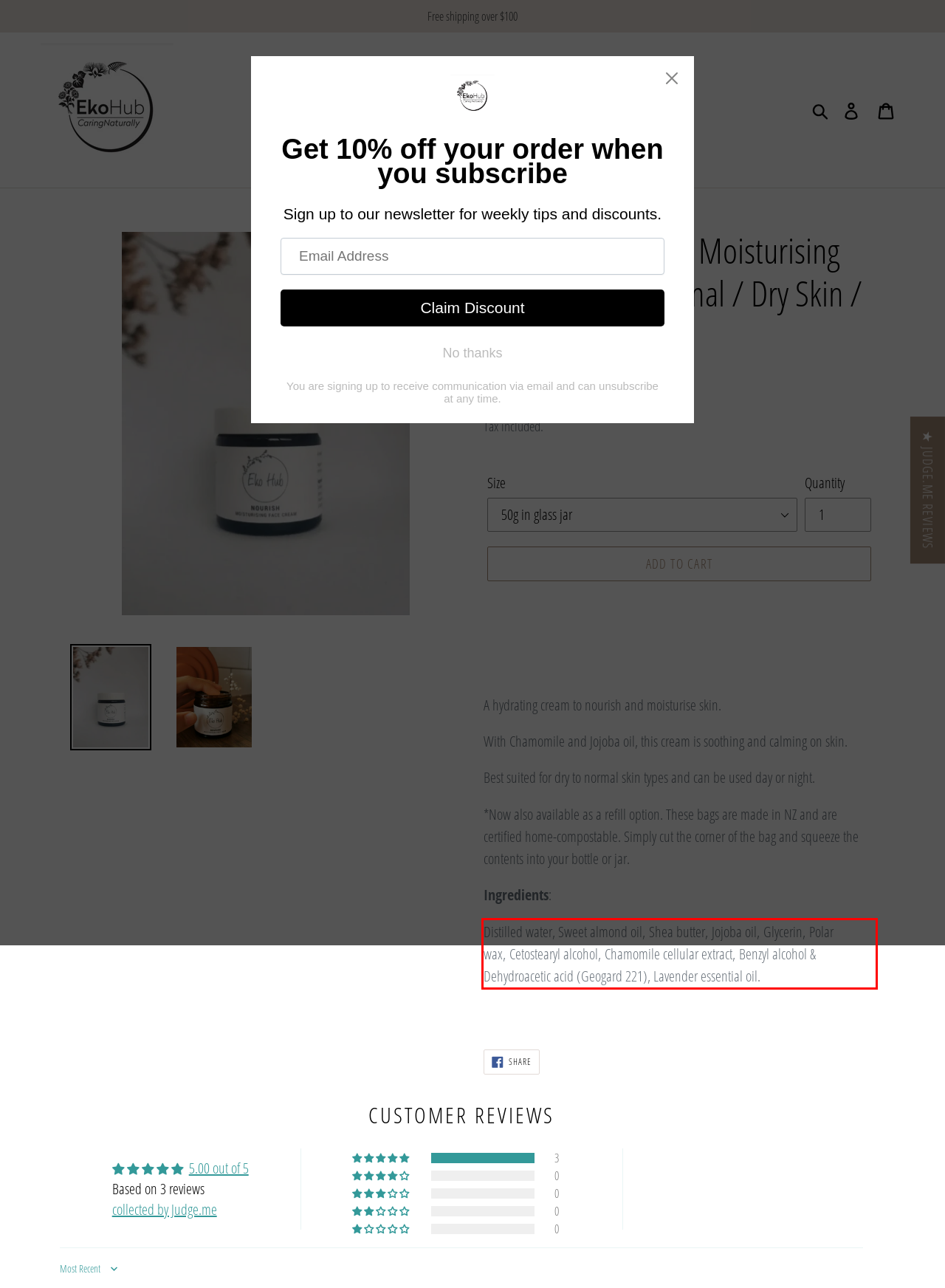Given a webpage screenshot, locate the red bounding box and extract the text content found inside it.

Distilled water, Sweet almond oil, Shea butter, Jojoba oil, Glycerin, Polar wax, Cetostearyl alcohol, Chamomile cellular extract, Benzyl alcohol & Dehydroacetic acid (Geogard 221), Lavender essential oil.